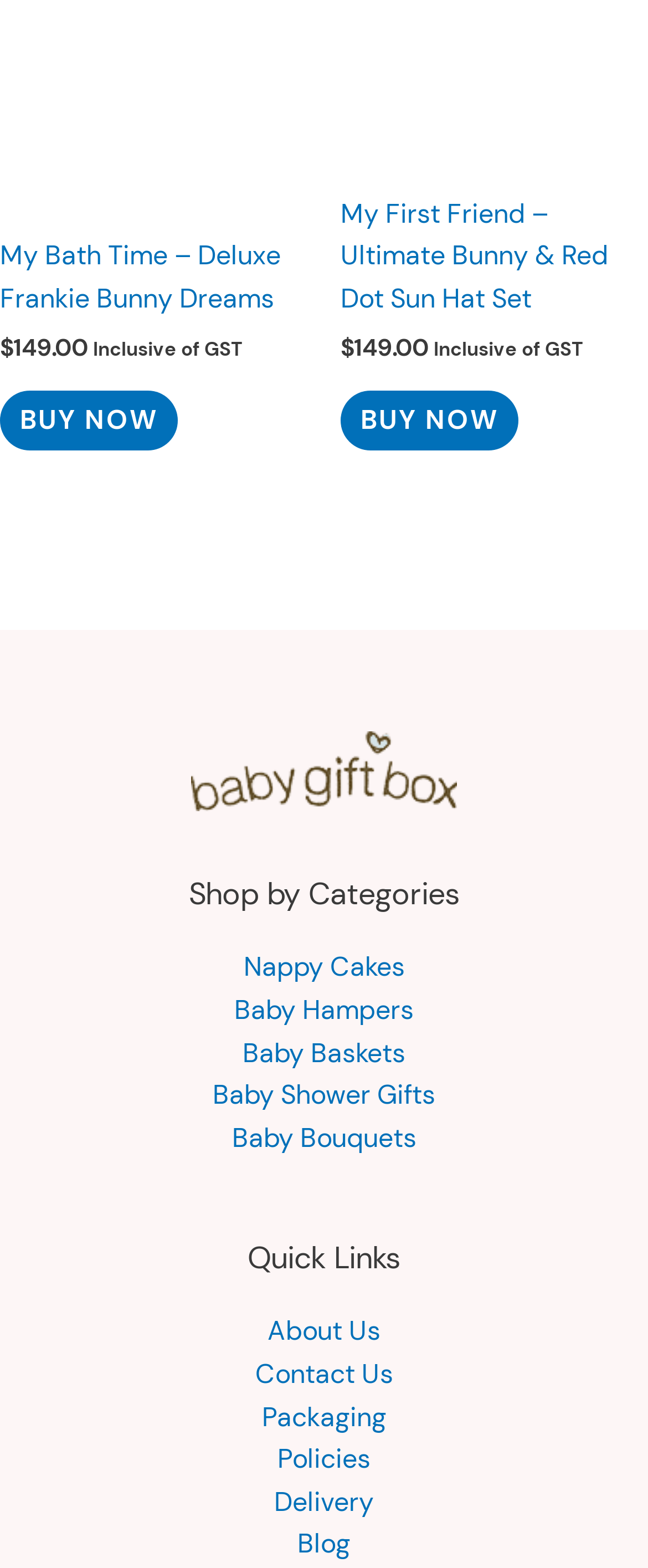What is the price of 'My Bath Time – Deluxe Frankie Bunny Dreams'? Refer to the image and provide a one-word or short phrase answer.

$149.00